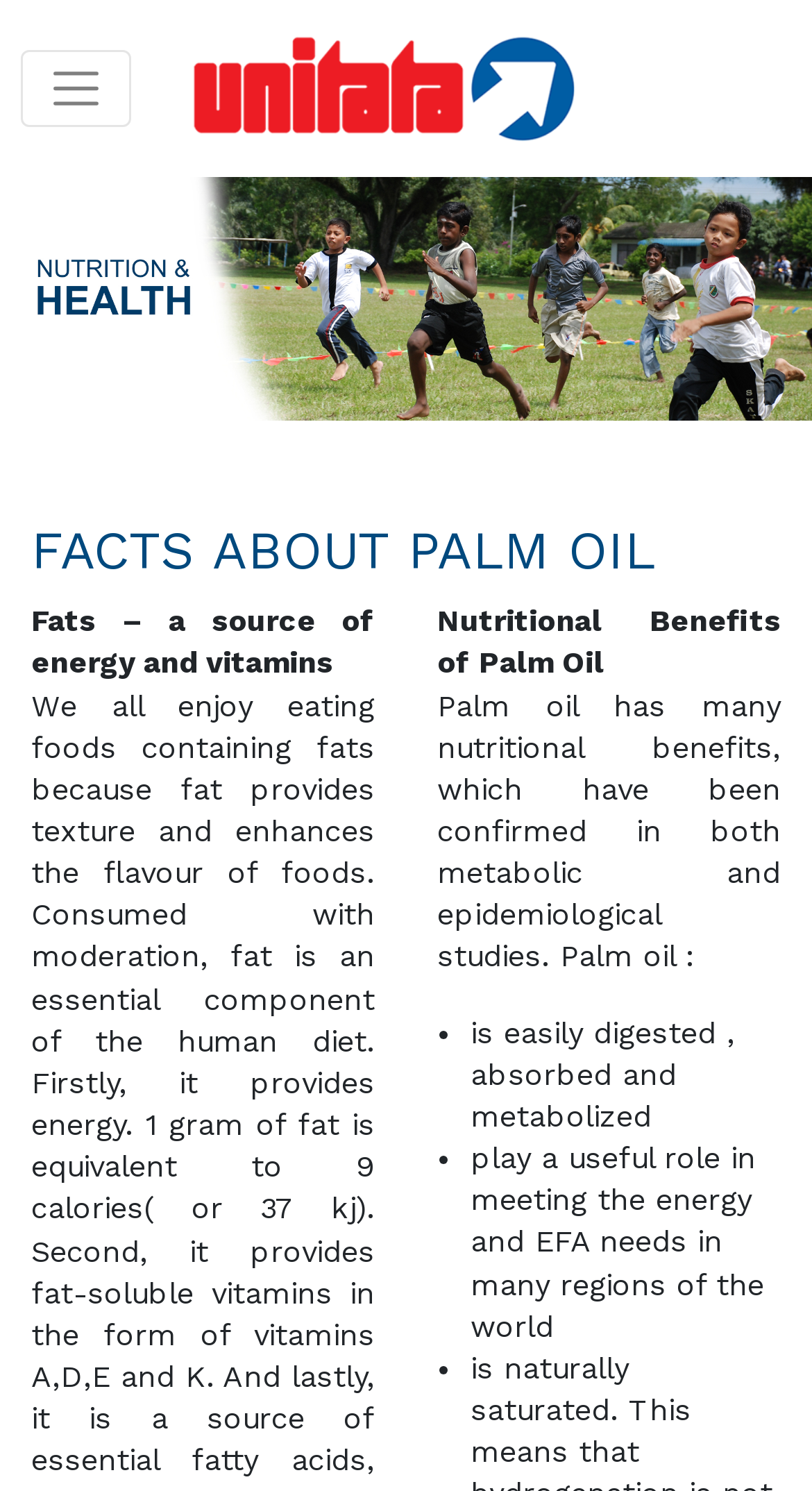What is the first nutritional benefit of palm oil mentioned?
Kindly answer the question with as much detail as you can.

The first nutritional benefit of palm oil mentioned is that it is a source of energy and vitamins, as stated in the text 'Fats – a source of energy and vitamins'.